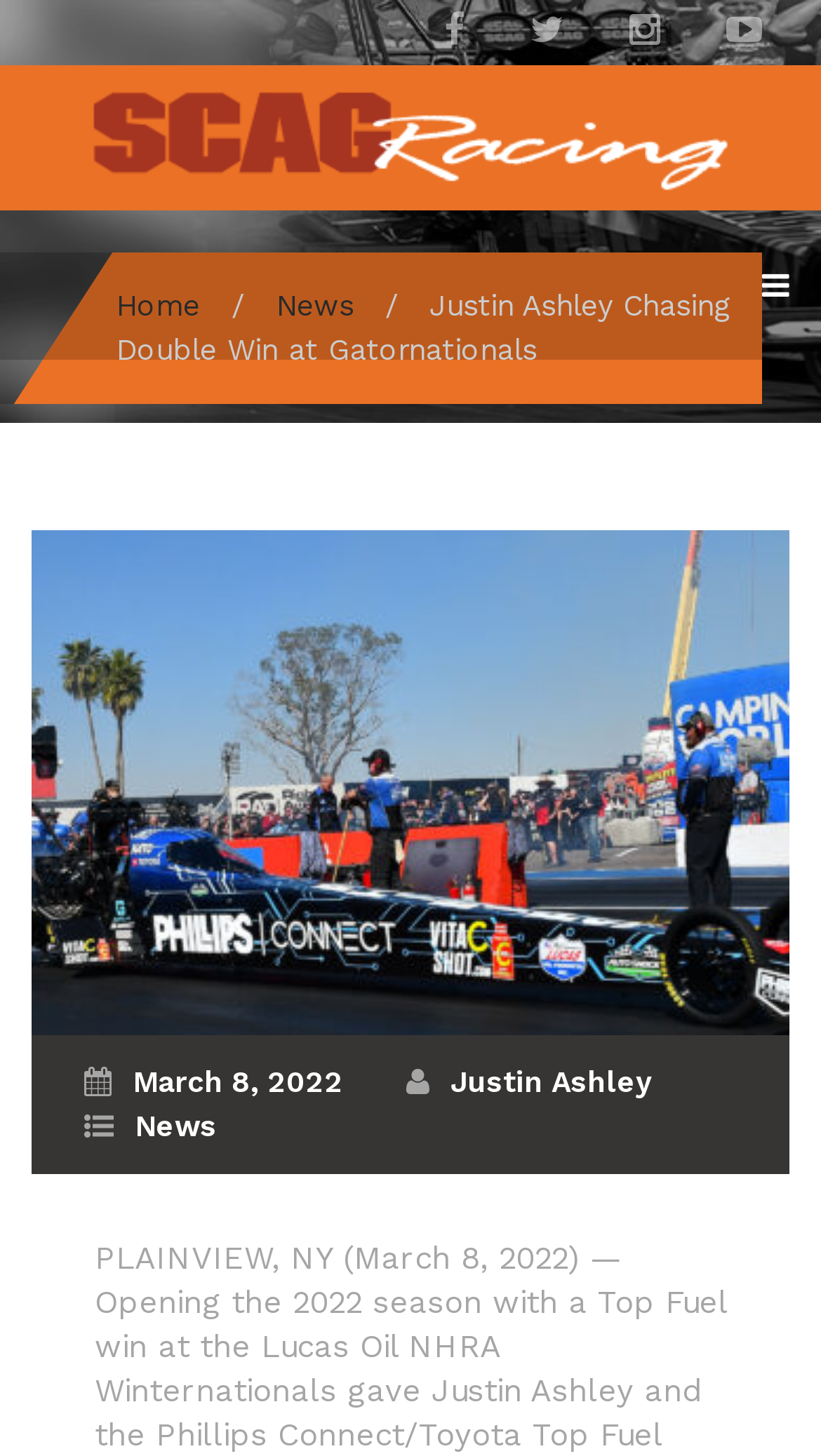Elaborate on the different components and information displayed on the webpage.

The webpage is about Justin Ashley Racing, with a focus on the Gatornationals event. At the top of the page, there is a logo on the left side, accompanied by several social media links on the right side, including Facebook, Twitter, Instagram, and YouTube. 

Below the logo, there is a navigation menu with links to "Home" and "News", separated by a slash. The main content of the page is a news article titled "Justin Ashley Chasing Double Win at Gatornationals", which takes up most of the page's width. 

At the bottom of the page, there are two links: one to the date "March 8, 2022", and another to "Justin Ashley". There is also a "News" link on the bottom left side of the page. Overall, the page has a simple layout with a clear focus on the news article and easy navigation to other parts of the website.